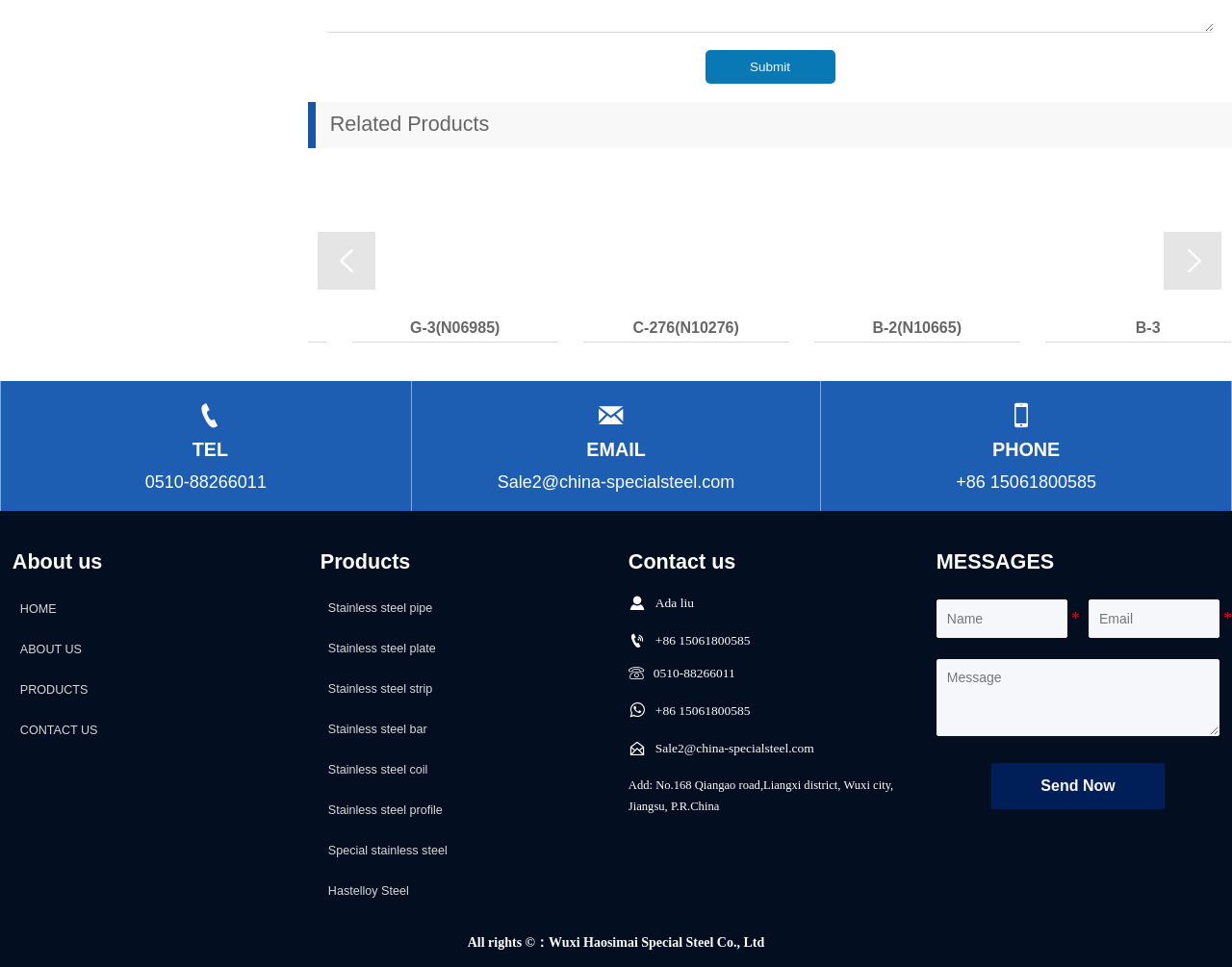Provide the bounding box coordinates of the HTML element described by the text: "+86 15061800585".

[0.51, 0.727, 0.74, 0.745]